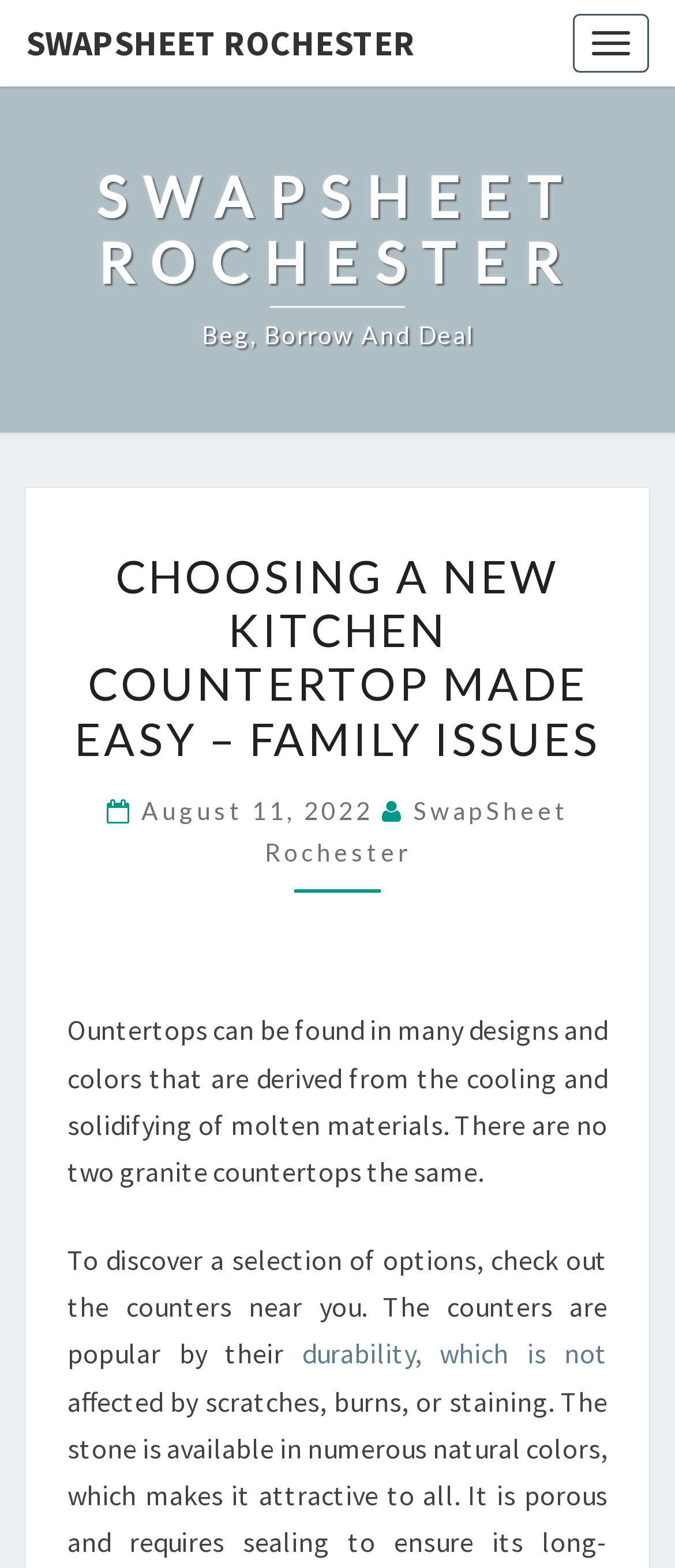What should you do to discover a selection of options?
With the help of the image, please provide a detailed response to the question.

According to the webpage, to discover a selection of options, you should check out the counters near you, which implies that you should visit a physical location to explore the available options.